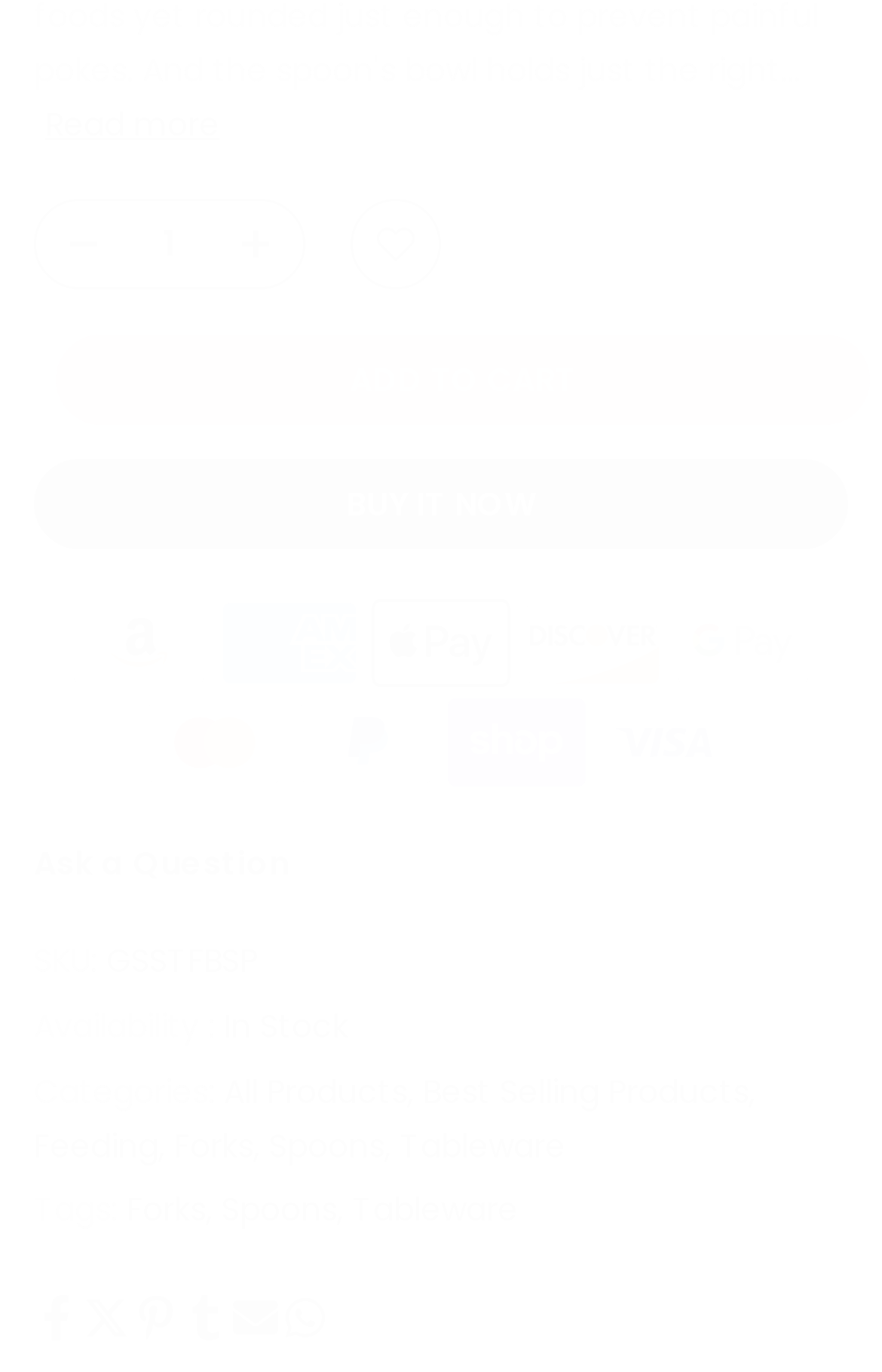How many payment options are available?
Please respond to the question thoroughly and include all relevant details.

I counted the number of payment option images displayed on the webpage, which are located at the coordinates [0.072, 0.432, 0.243, 0.505] to [0.928, 0.432, 0.757, 0.505]. There are 8 images, representing 8 different payment options.